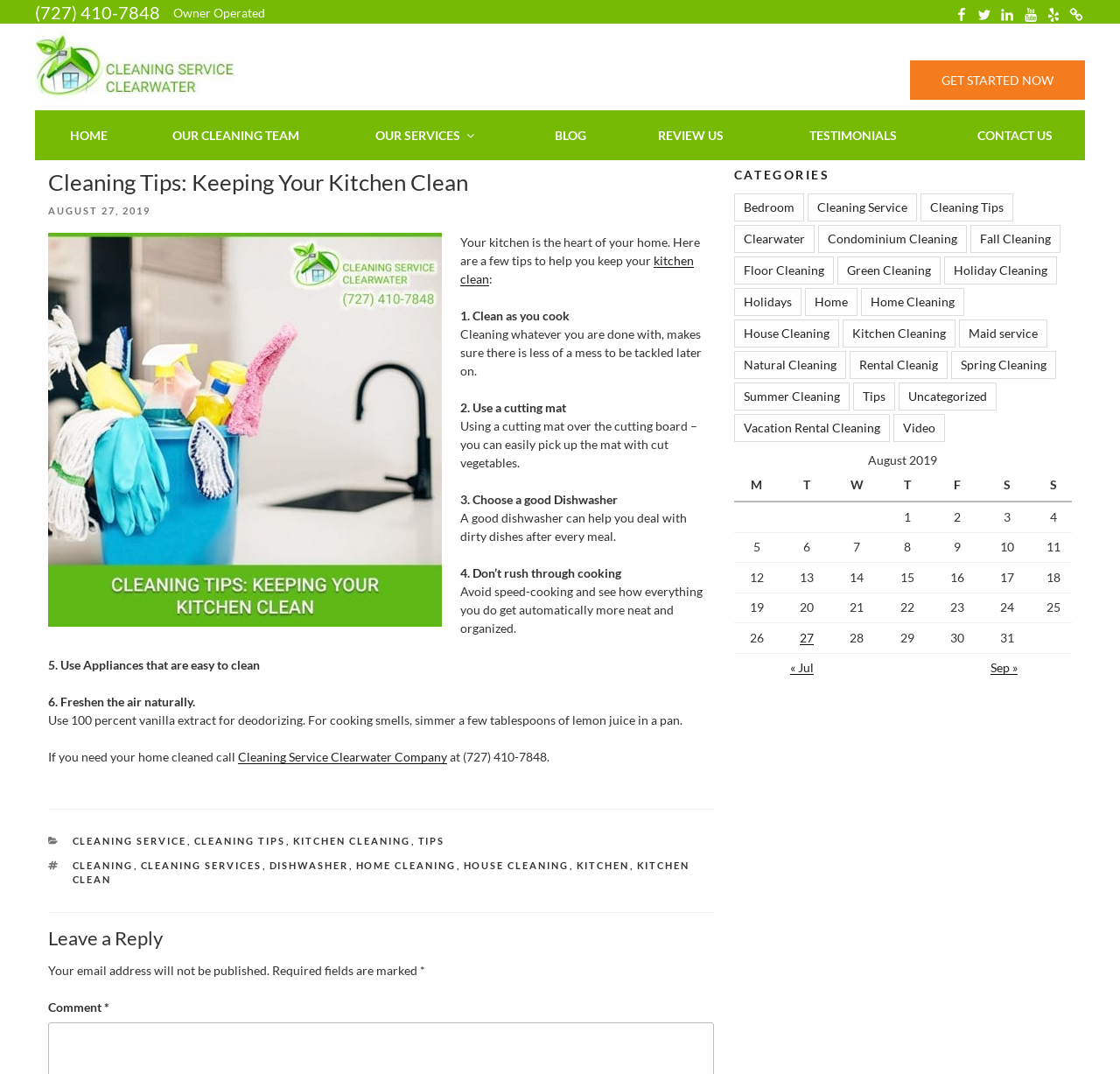Pinpoint the bounding box coordinates for the area that should be clicked to perform the following instruction: "Read the blog post".

[0.043, 0.155, 0.637, 0.85]